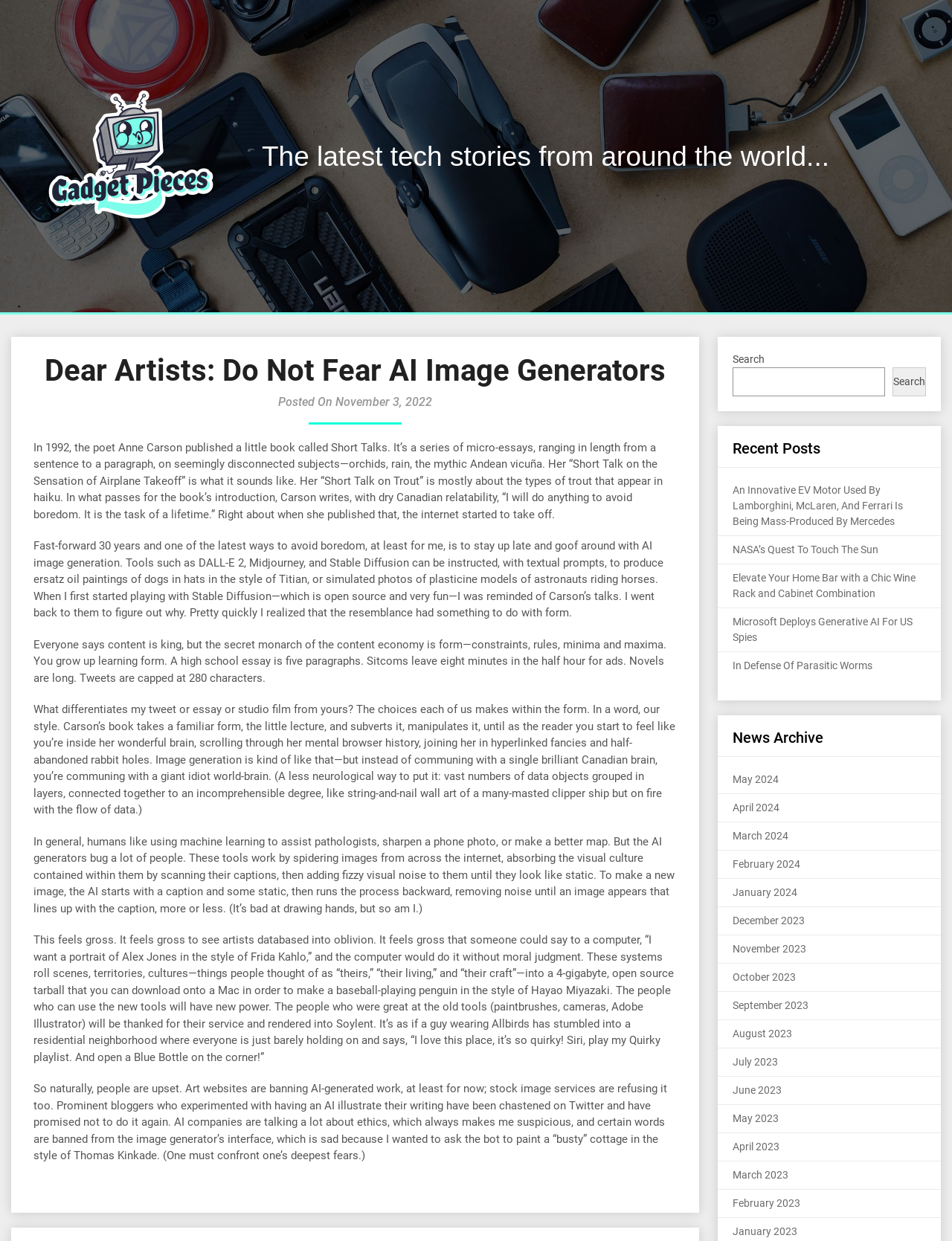Please determine the bounding box coordinates of the element to click in order to execute the following instruction: "Read the latest tech stories". The coordinates should be four float numbers between 0 and 1, specified as [left, top, right, bottom].

[0.275, 0.115, 0.98, 0.137]